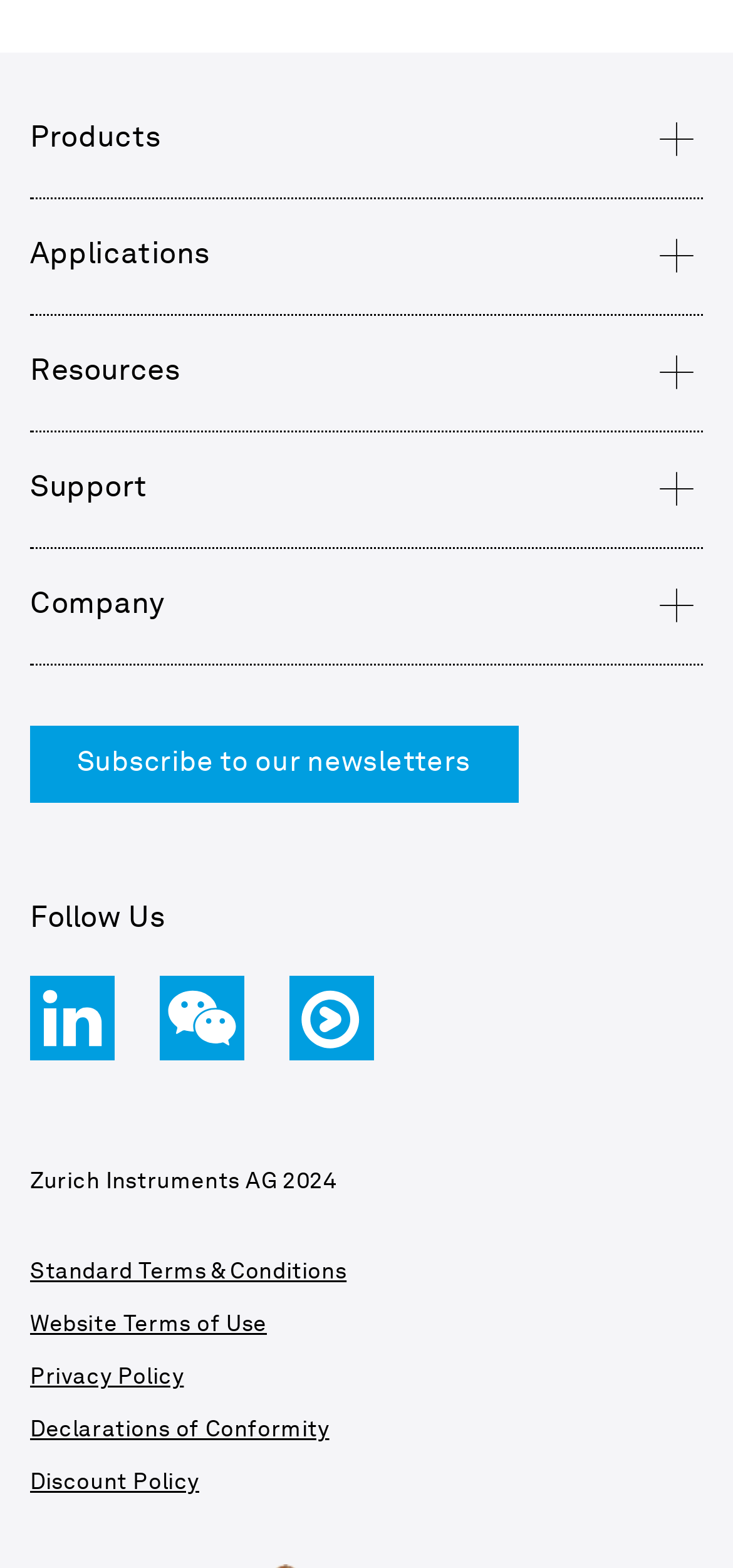What is the last link in the footer? Based on the screenshot, please respond with a single word or phrase.

Discount Policy